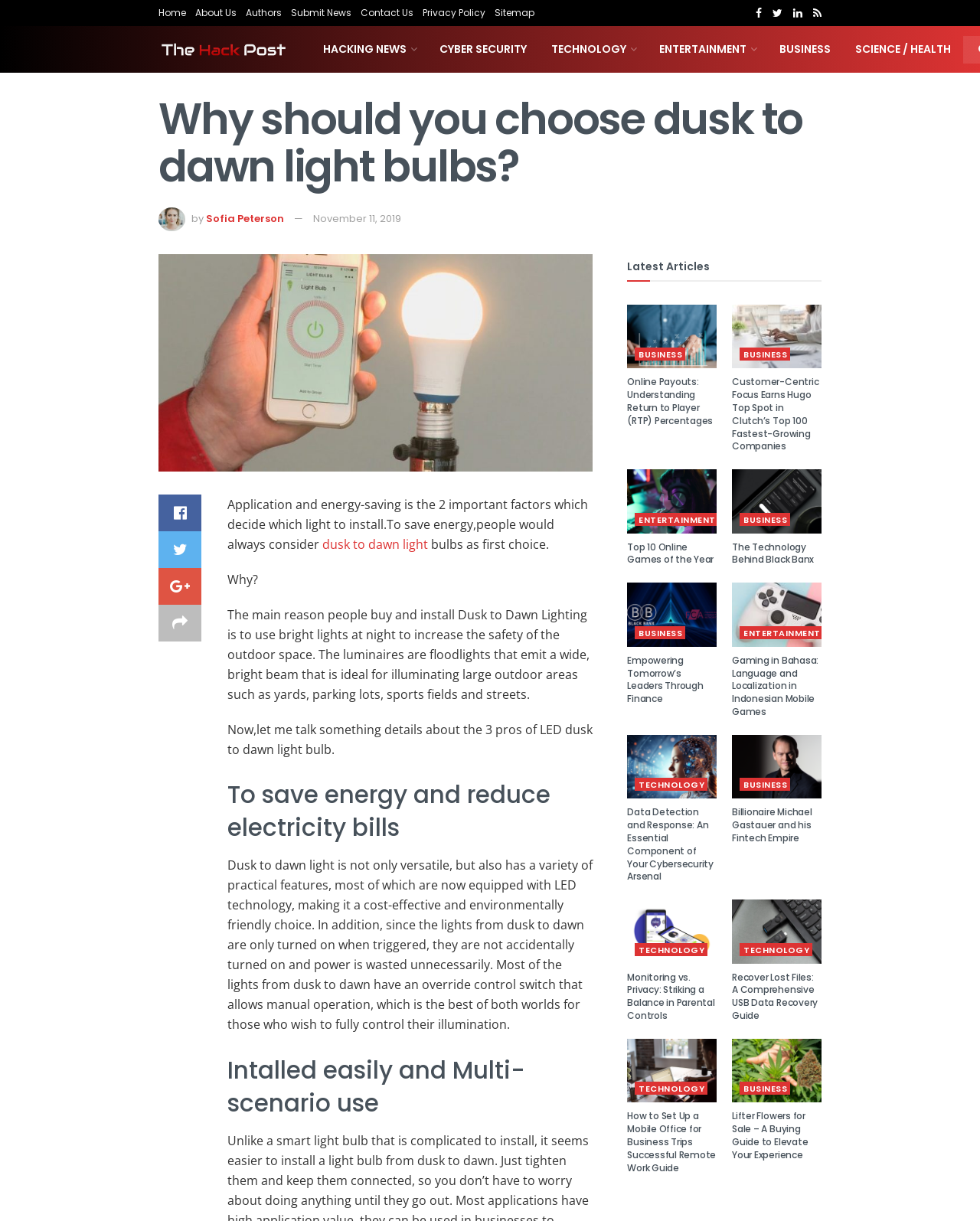Find the bounding box coordinates corresponding to the UI element with the description: "November 11, 2019". The coordinates should be formatted as [left, top, right, bottom], with values as floats between 0 and 1.

[0.32, 0.173, 0.409, 0.185]